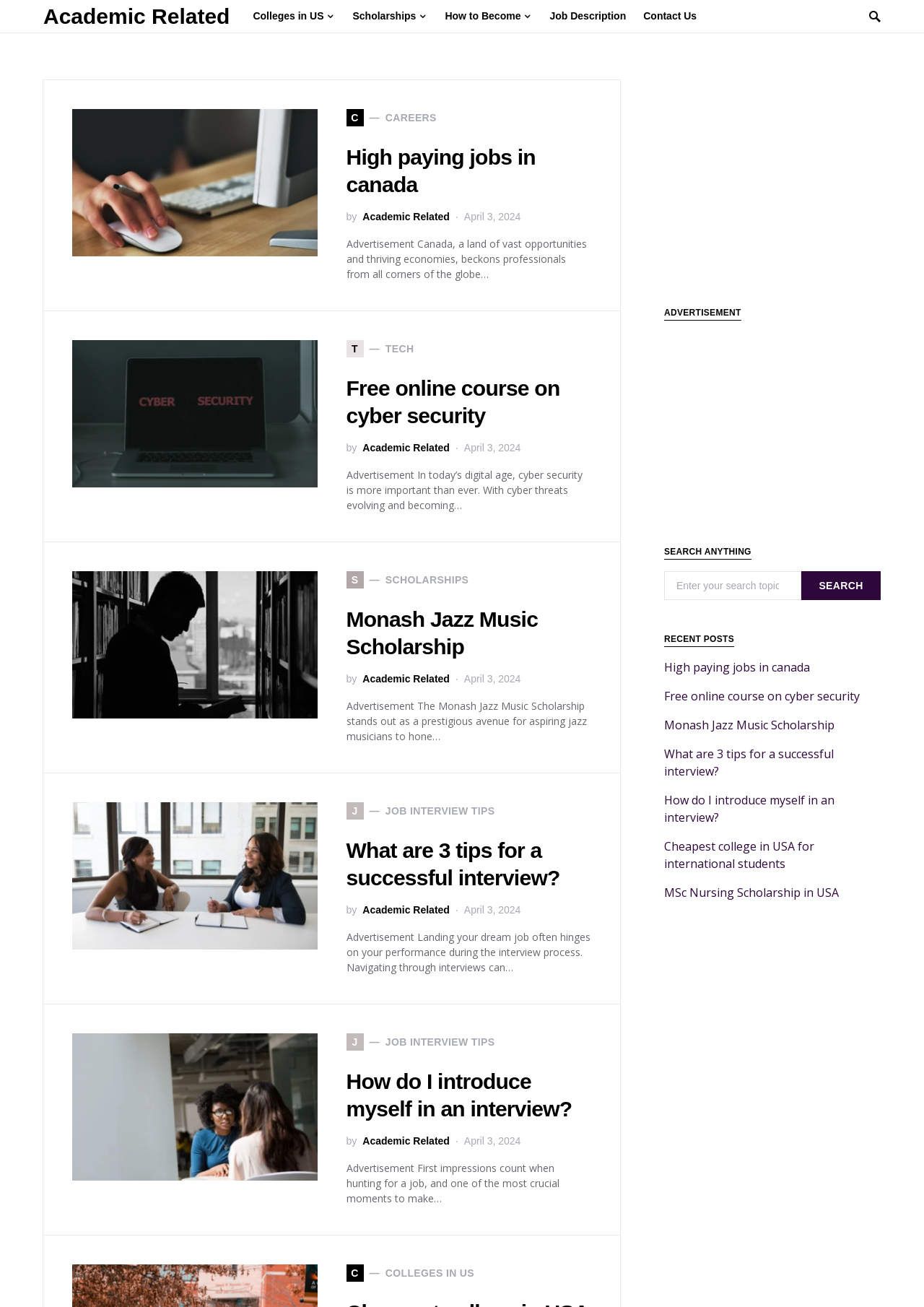Identify the bounding box for the UI element described as: "Monash Jazz Music Scholarship". Ensure the coordinates are four float numbers between 0 and 1, formatted as [left, top, right, bottom].

[0.375, 0.465, 0.582, 0.504]